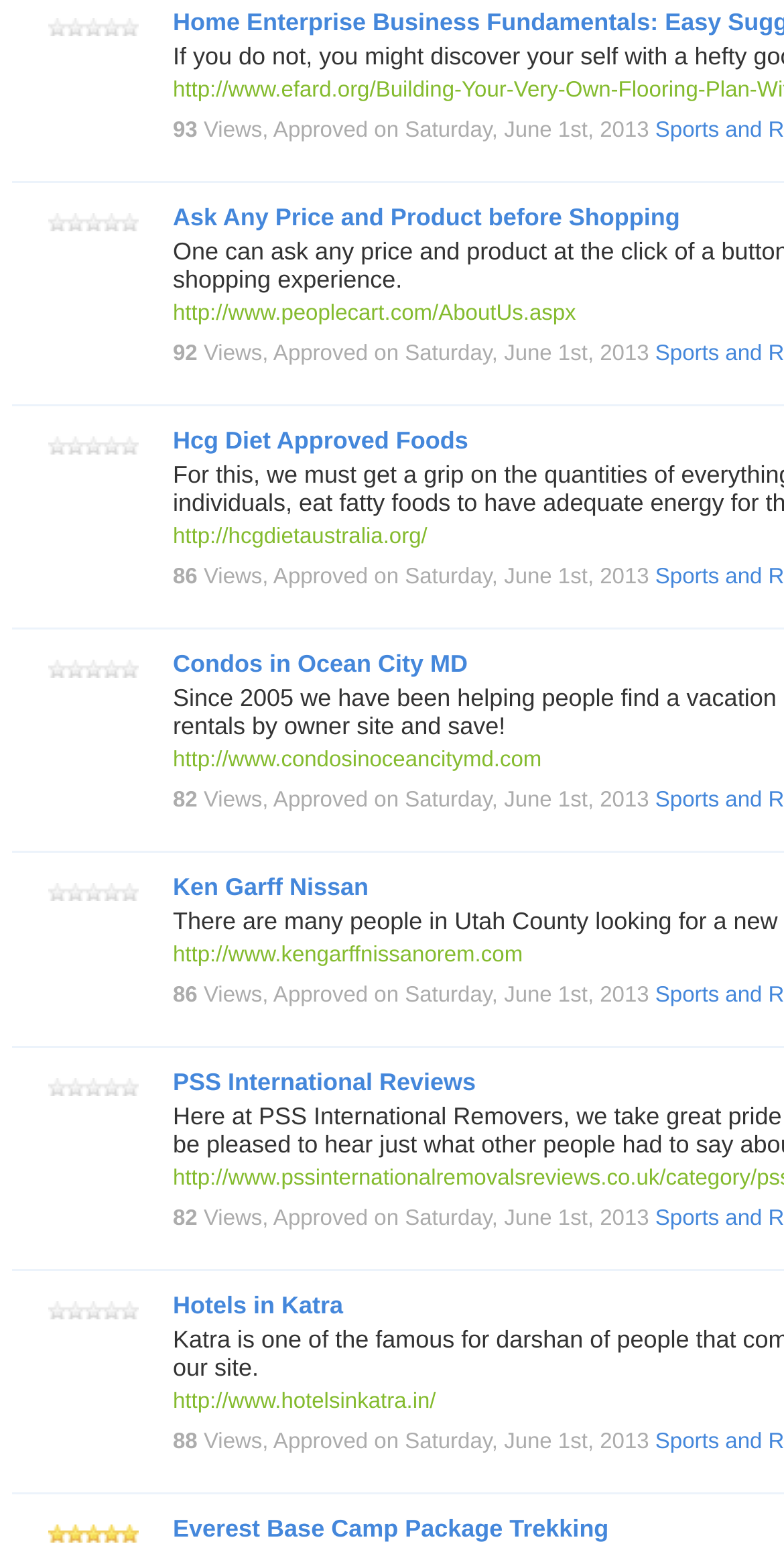Indicate the bounding box coordinates of the clickable region to achieve the following instruction: "Explore 'Hcg Diet Approved Foods'."

[0.221, 0.275, 0.597, 0.293]